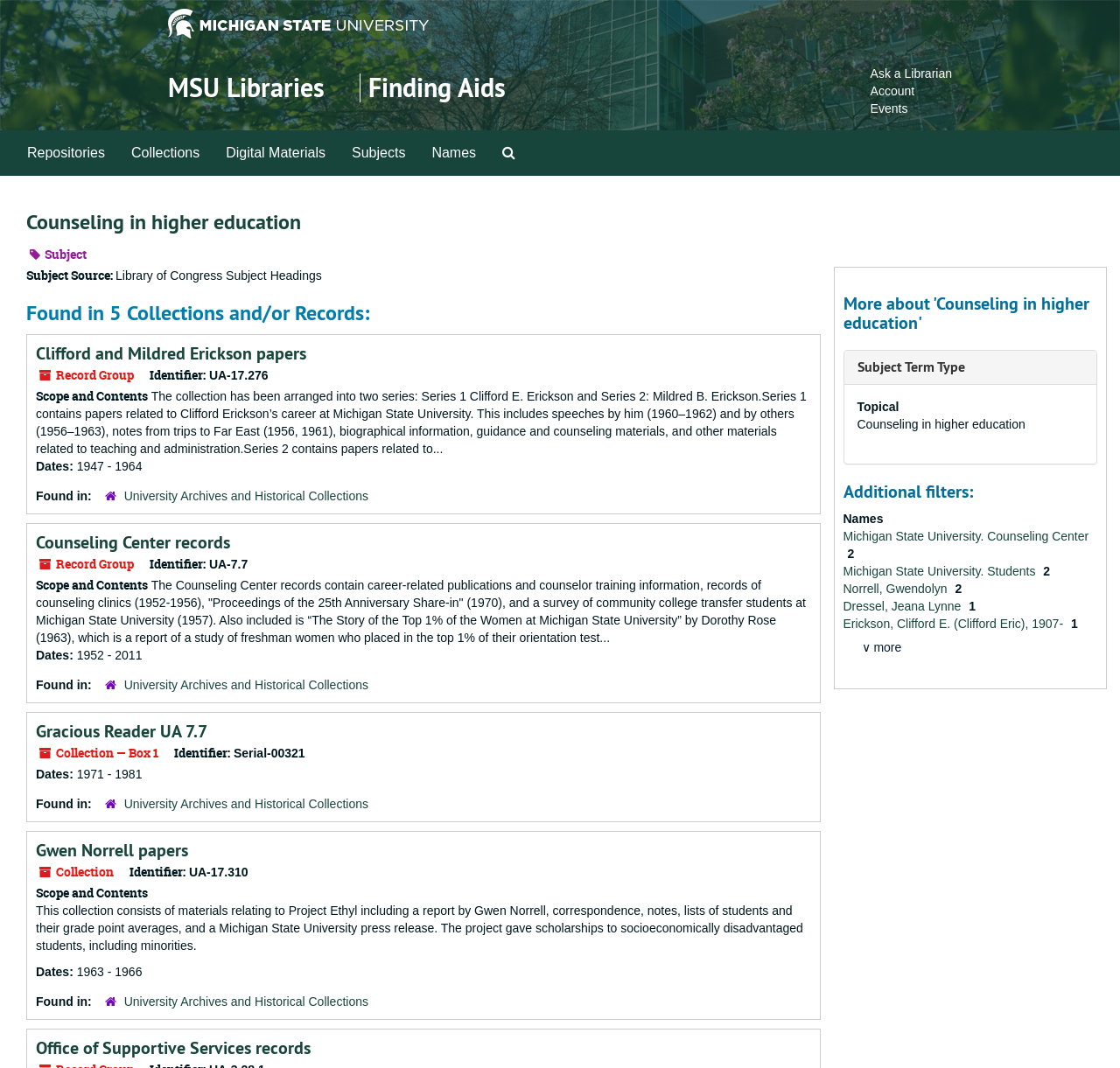Determine the bounding box coordinates of the clickable element to complete this instruction: "Search in 'Finding Aids'". Provide the coordinates in the format of four float numbers between 0 and 1, [left, top, right, bottom].

[0.329, 0.066, 0.451, 0.098]